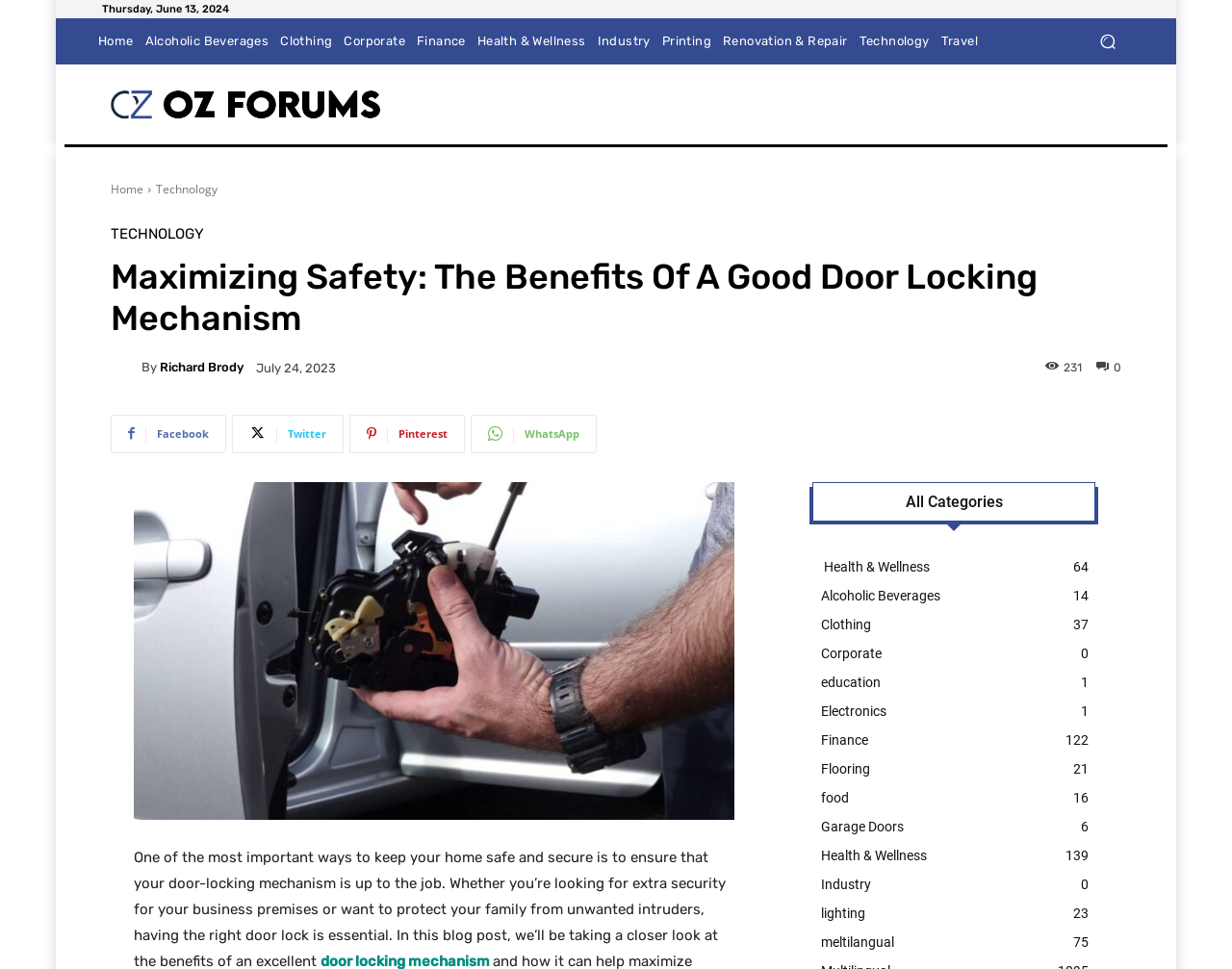Detail the features and information presented on the webpage.

This webpage appears to be a blog post about the benefits of a good door locking mechanism and how it can maximize safety. At the top left of the page, there is a date "Thursday, June 13, 2024" and a row of links to various categories such as "Home", "Alcoholic Beverages", "Clothing", and more. Below this row, there is a search button with a magnifying glass icon.

On the top right of the page, there is a logo with a link to the homepage, and a secondary navigation menu with links to "Home", "Technology", and more. The main heading of the page "Maximizing Safety: The Benefits Of A Good Door Locking Mechanism" is located below the secondary navigation menu.

The author of the blog post, Richard Brody, is credited below the main heading, along with a small image of the author. The post was published on July 24, 2023, and has 231 views. There are also social media links to Facebook, Twitter, Pinterest, and WhatsApp.

The main content of the page is an image of a door locking mechanism, which takes up most of the page. Below the image, there is a heading "All Categories" followed by a list of links to various categories, each with a number of posts in that category.

Overall, the page has a clean and organized layout, with a clear hierarchy of information and easy-to-navigate menus.